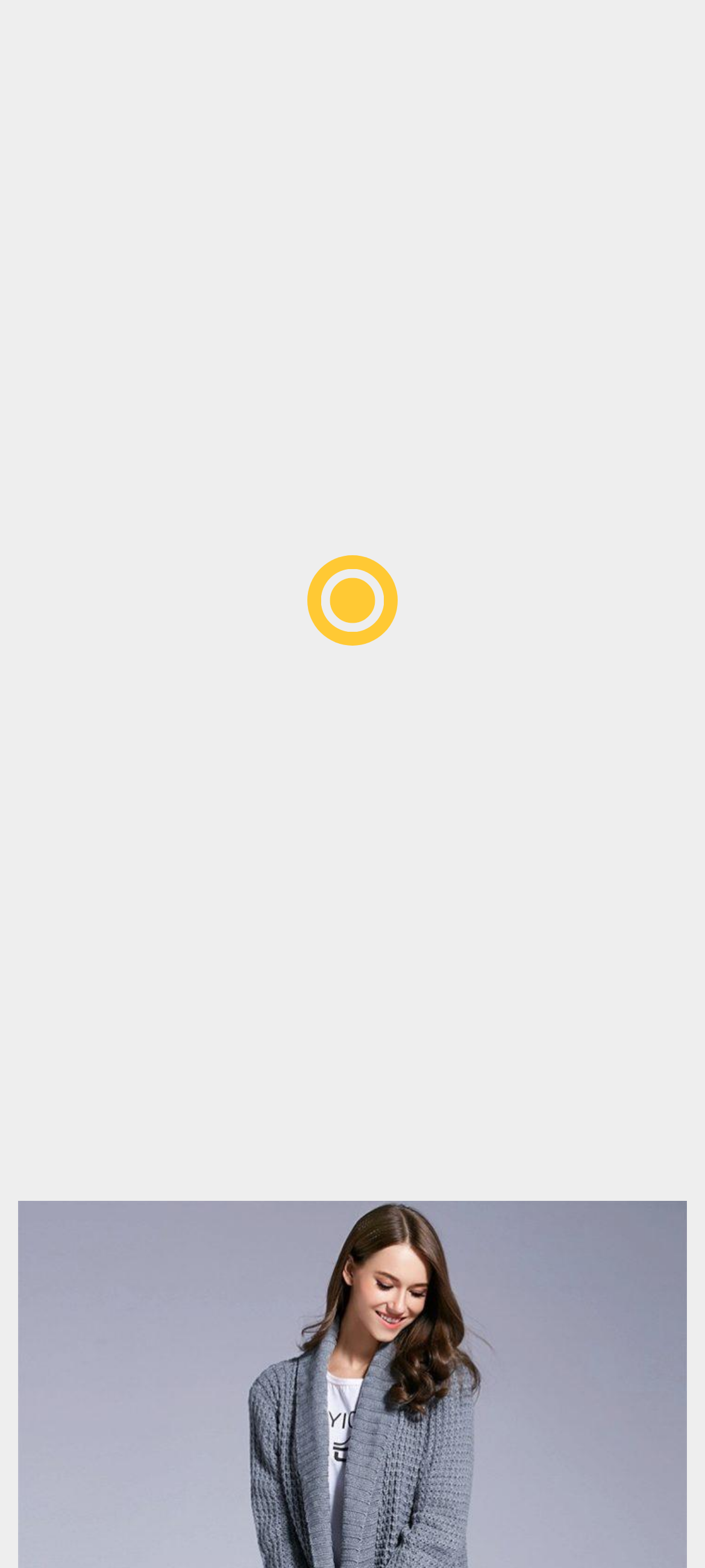Refer to the image and provide an in-depth answer to the question:
What is the name of the website?

I found the name of the website by looking at the link element with the text 'Ksistyle - Your Best Style' which is located at the top of the webpage.